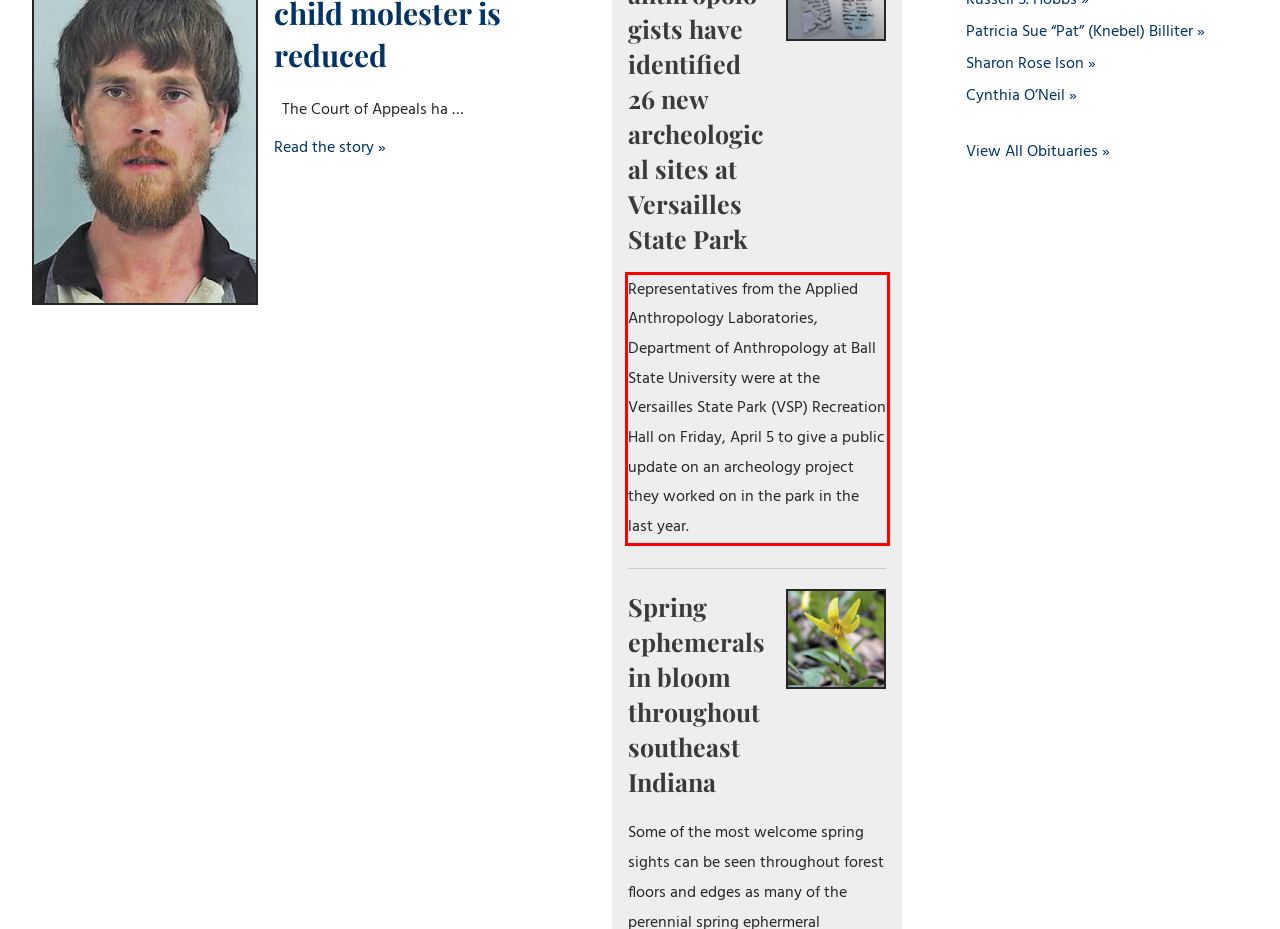You are given a screenshot showing a webpage with a red bounding box. Perform OCR to capture the text within the red bounding box.

Representatives from the Applied Anthropology Laboratories, Department of Anthropology at Ball State University were at the Versailles State Park (VSP) Recreation Hall on Friday, April 5 to give a public update on an archeology project they worked on in the park in the last year.